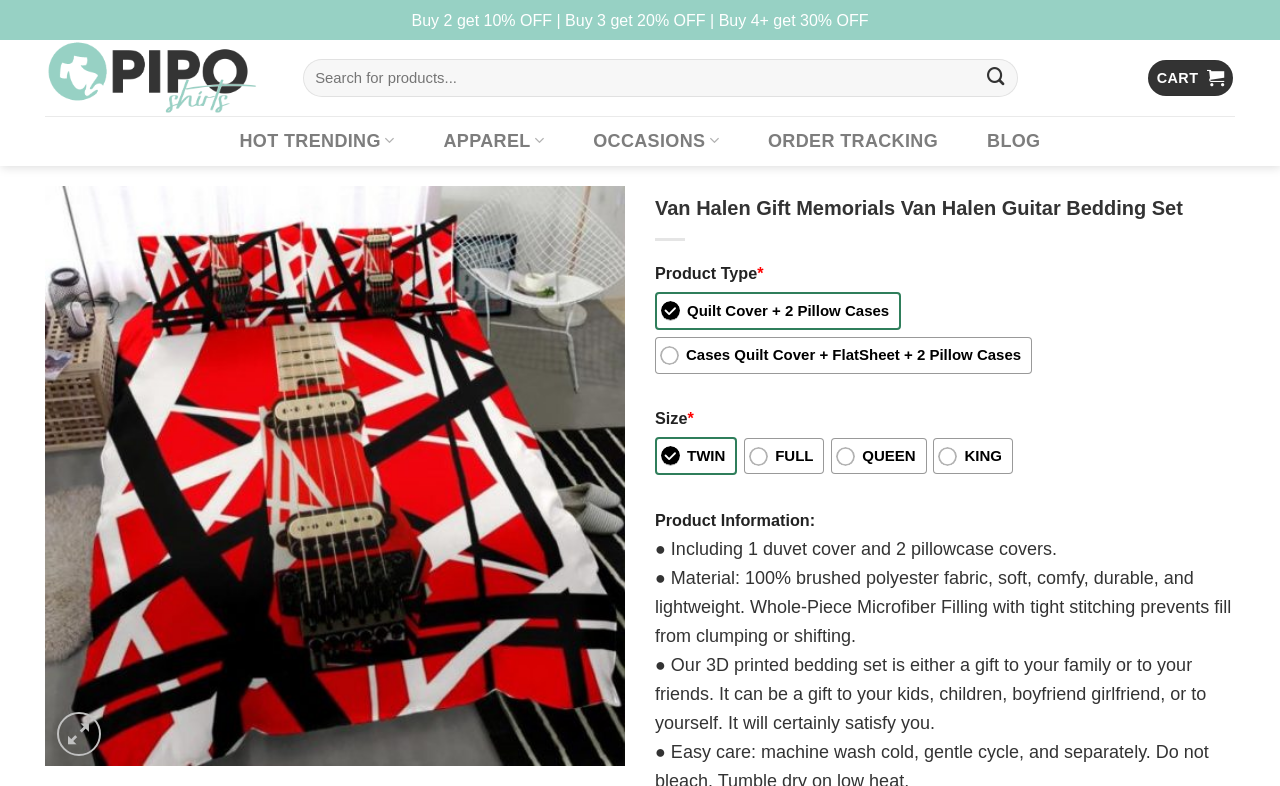Locate and extract the text of the main heading on the webpage.

Van Halen Gift Memorials Van Halen Guitar Bedding Set